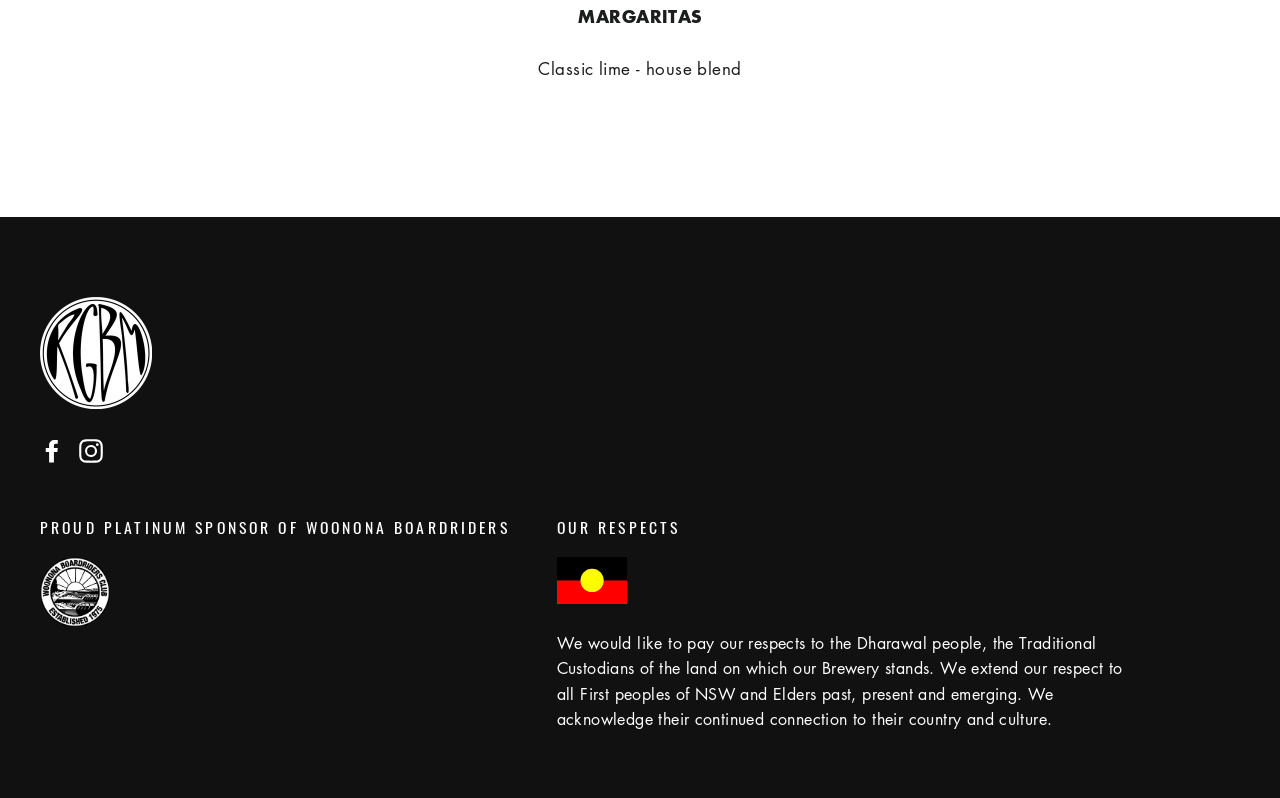Identify and provide the bounding box coordinates of the UI element described: "Instagram". The coordinates should be formatted as [left, top, right, bottom], with each number being a float between 0 and 1.

[0.062, 0.546, 0.08, 0.58]